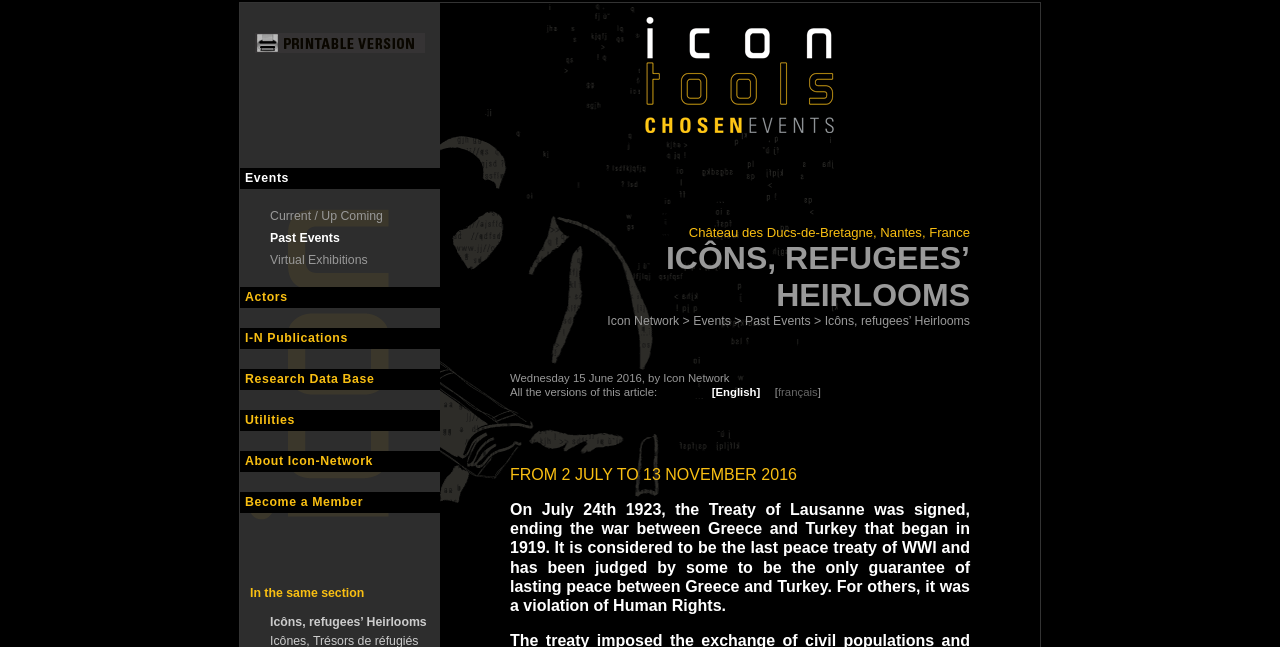Please answer the following question using a single word or phrase: 
What is the name of the treaty signed on July 24th 1923?

Treaty of Lausanne